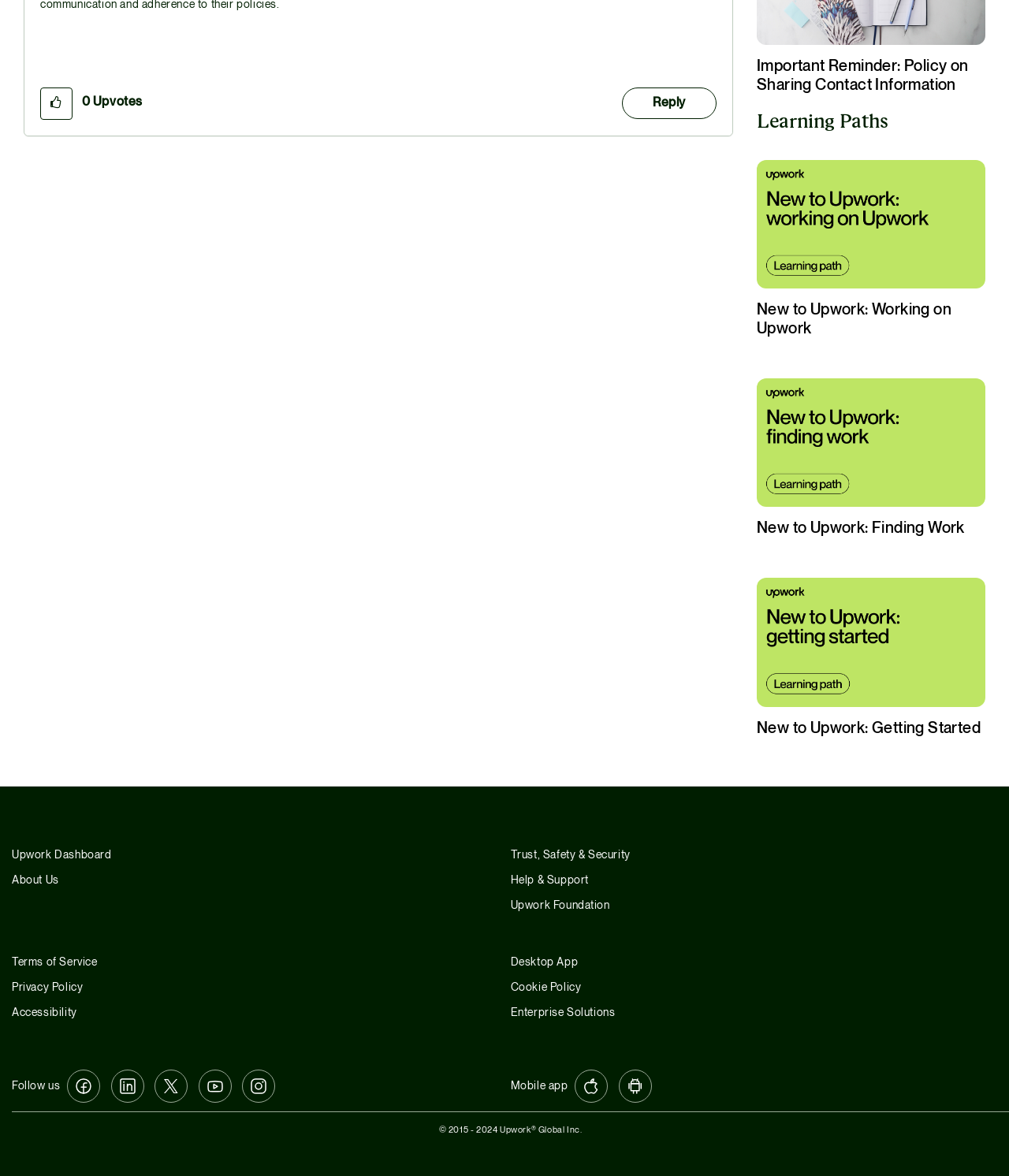What is the total number of upvotes?
Using the information presented in the image, please offer a detailed response to the question.

The total number of upvotes can be found in the LayoutTable element, which contains a StaticText element with the text '0'.